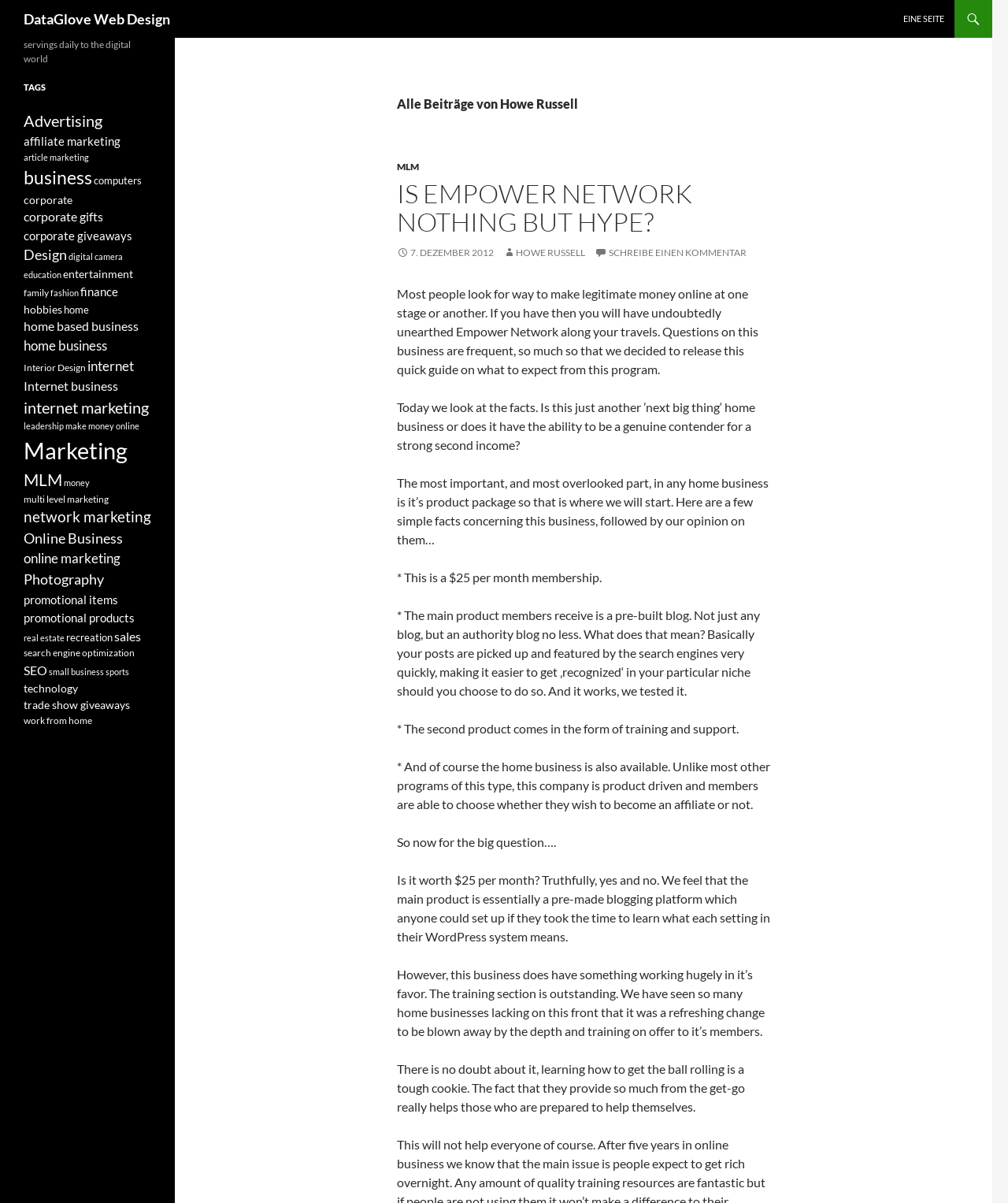Give a succinct answer to this question in a single word or phrase: 
What is the cost of the membership?

$25 per month